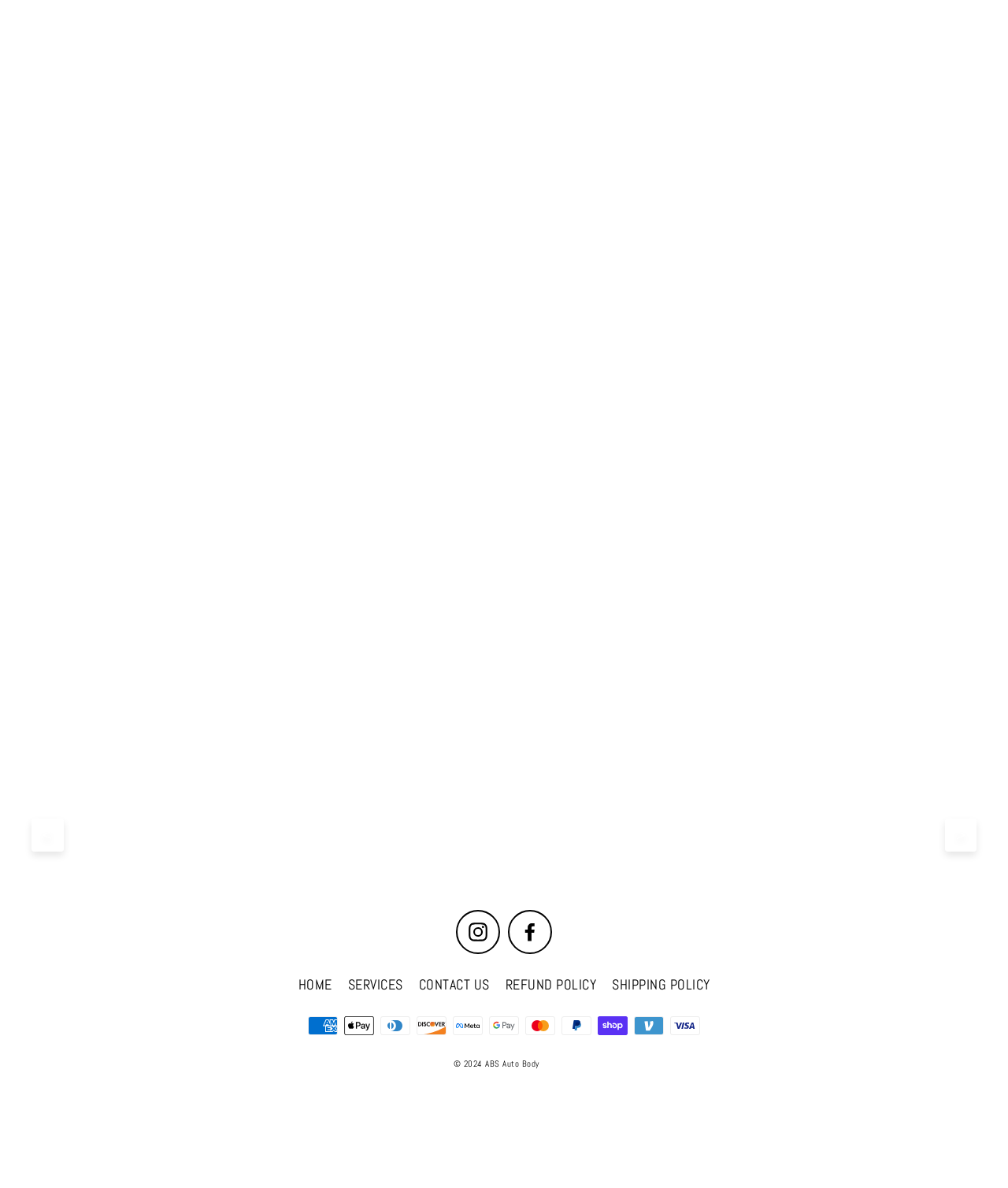How many social media links are present?
Please answer the question with a detailed and comprehensive explanation.

I counted the links with the text 'Instagram' and 'Facebook' and found that there are two social media links present.